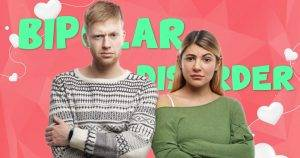What is written in bold text across the image?
From the image, respond with a single word or phrase.

BIPOLAR DISORDER